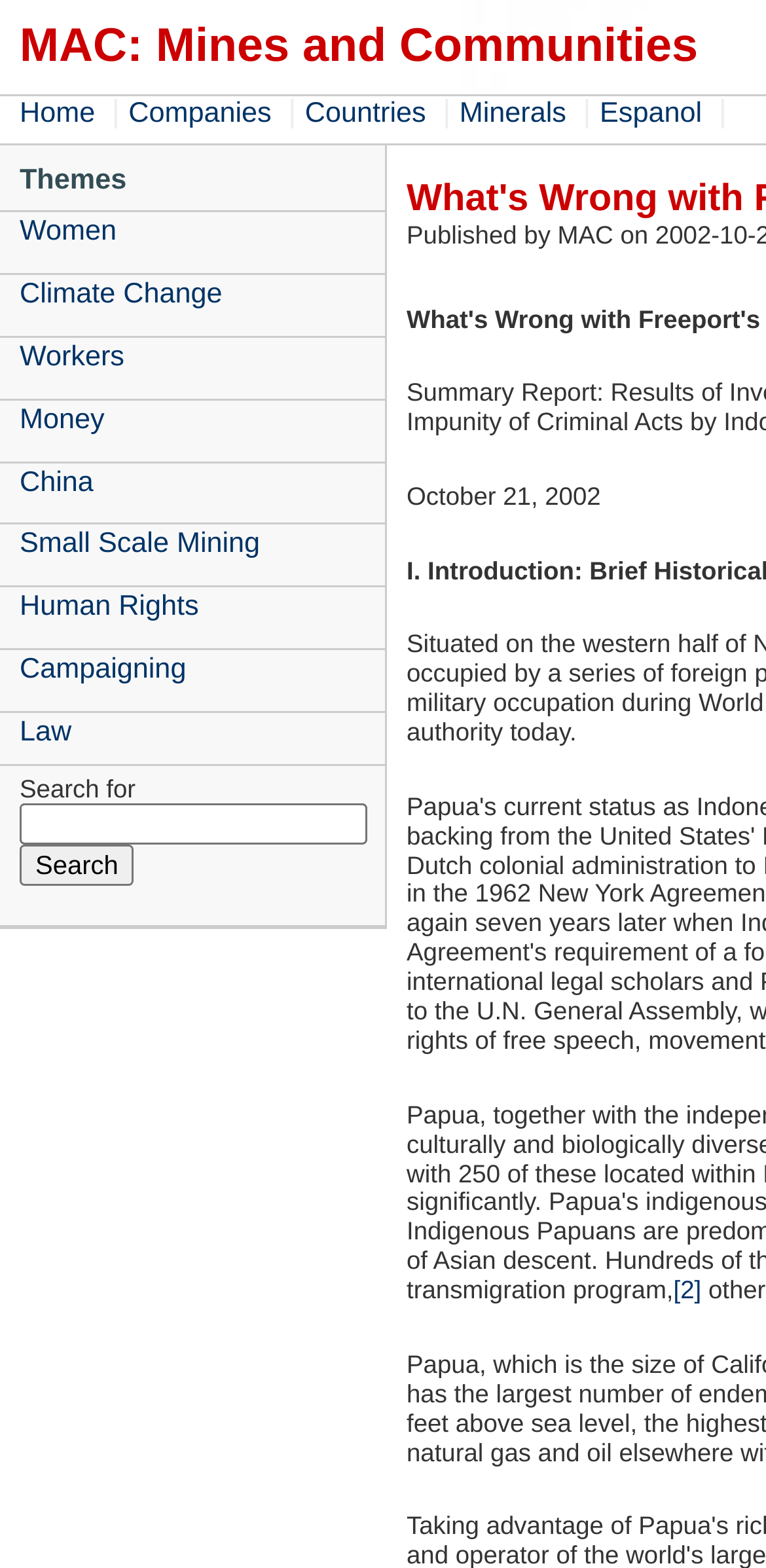Pinpoint the bounding box coordinates of the clickable area necessary to execute the following instruction: "view September 2019". The coordinates should be given as four float numbers between 0 and 1, namely [left, top, right, bottom].

None